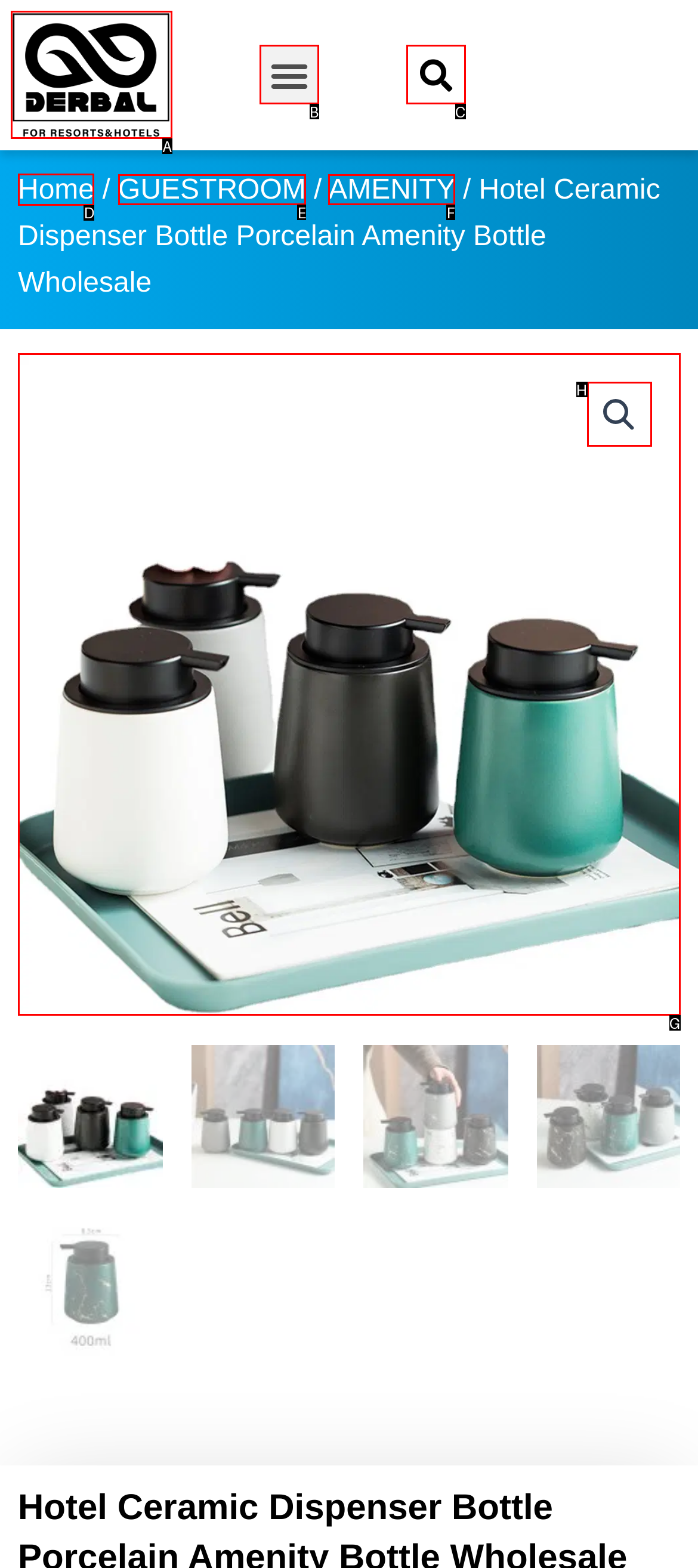Tell me which letter corresponds to the UI element that will allow you to Go to the home page. Answer with the letter directly.

D